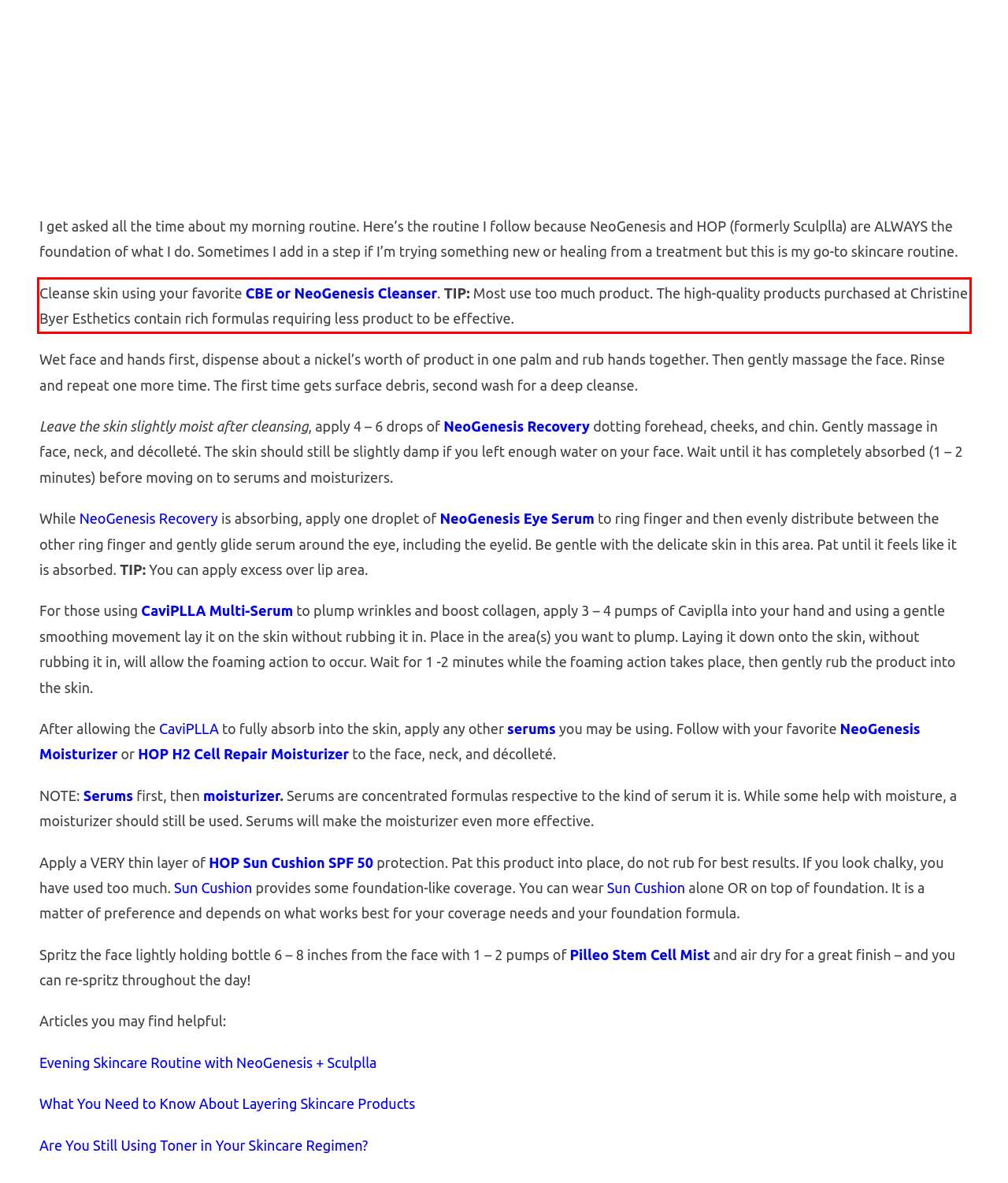Please extract the text content from the UI element enclosed by the red rectangle in the screenshot.

Cleanse skin using your favorite CBE or NeoGenesis Cleanser. TIP: Most use too much product. The high-quality products purchased at Christine Byer Esthetics contain rich formulas requiring less product to be effective.